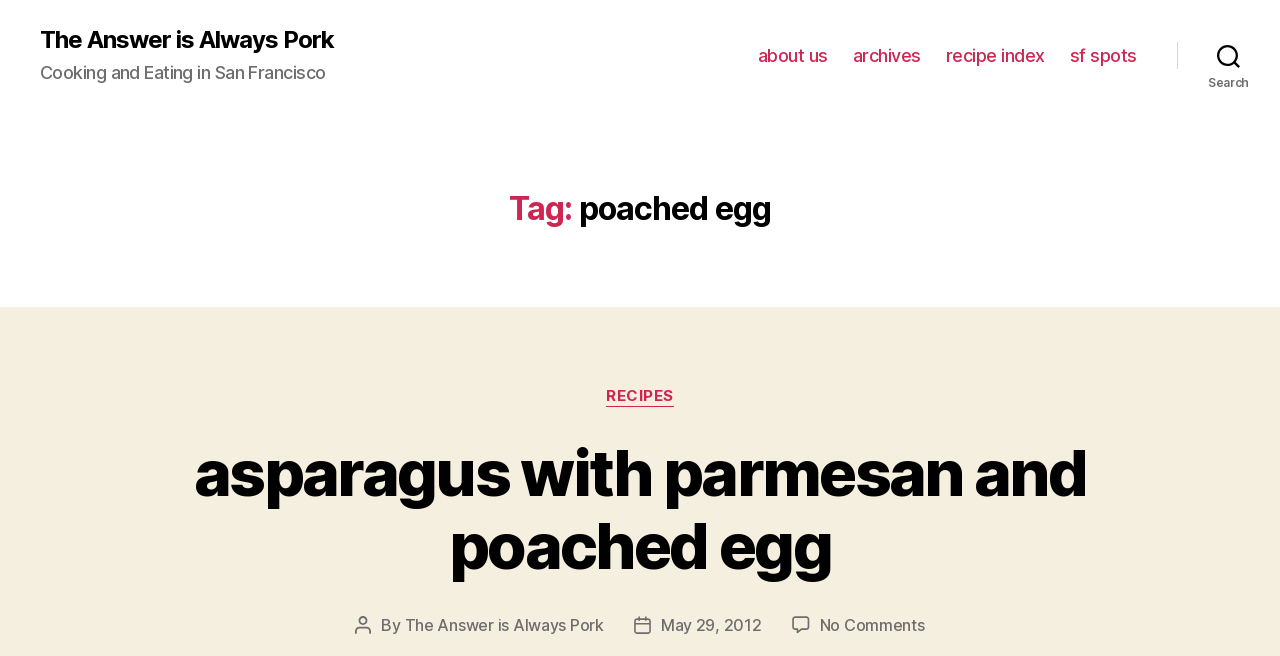Identify the bounding box for the UI element described as: "Search". Ensure the coordinates are four float numbers between 0 and 1, formatted as [left, top, right, bottom].

[0.92, 0.051, 1.0, 0.118]